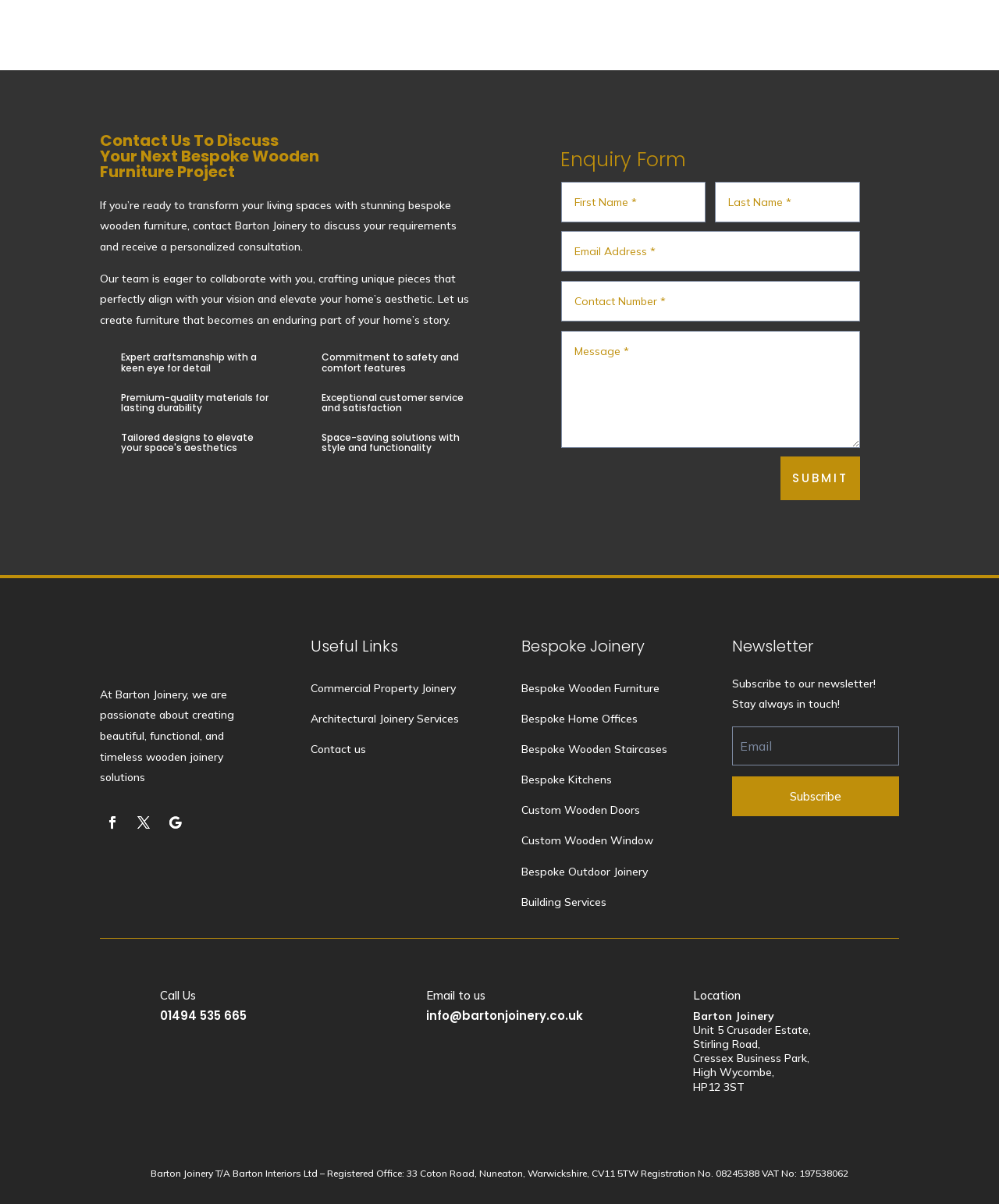Specify the bounding box coordinates of the area that needs to be clicked to achieve the following instruction: "Subscribe to the newsletter".

[0.733, 0.645, 0.9, 0.678]